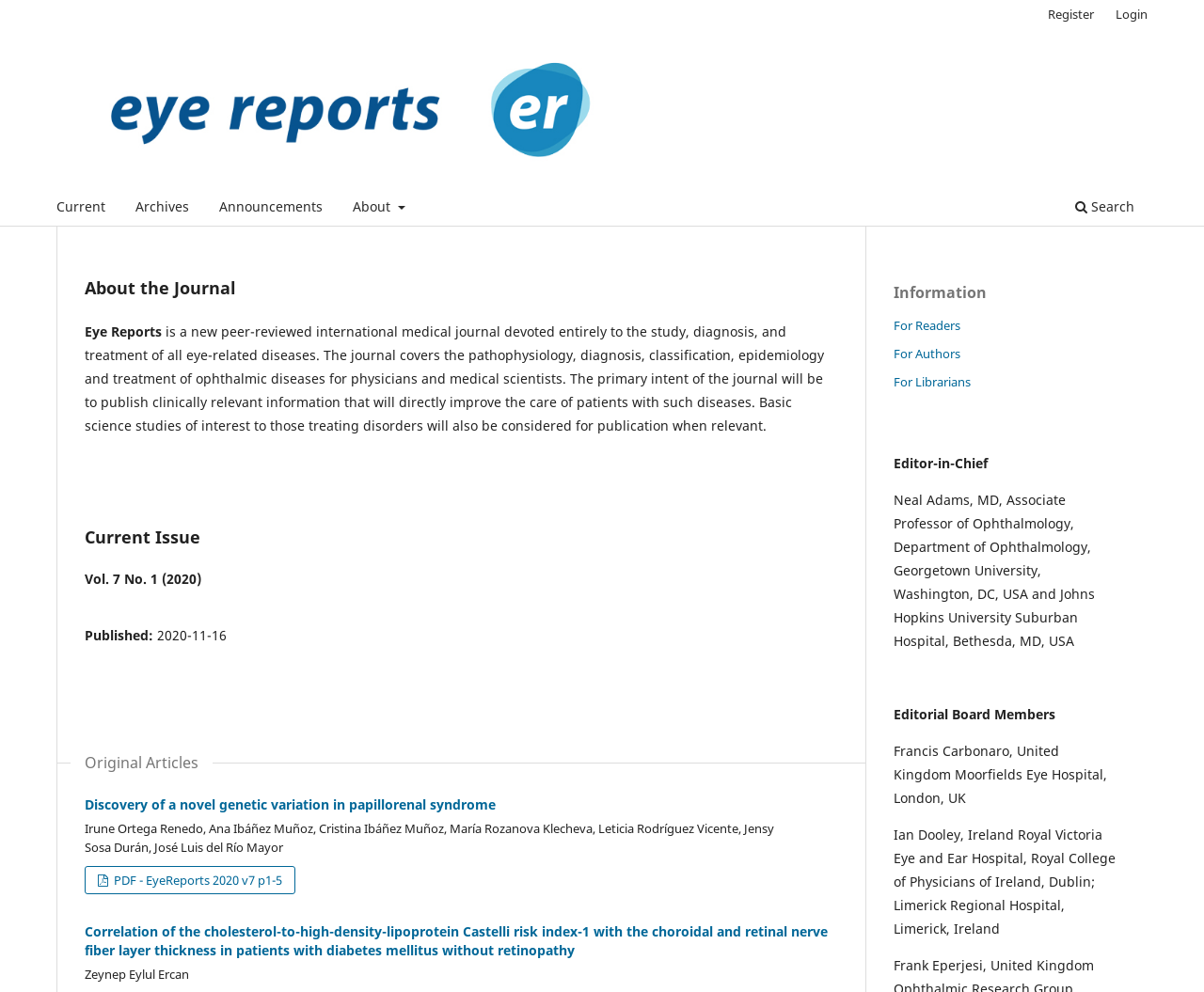Use a single word or phrase to answer the question:
Who is the Editor-in-Chief of the journal?

Neal Adams, MD